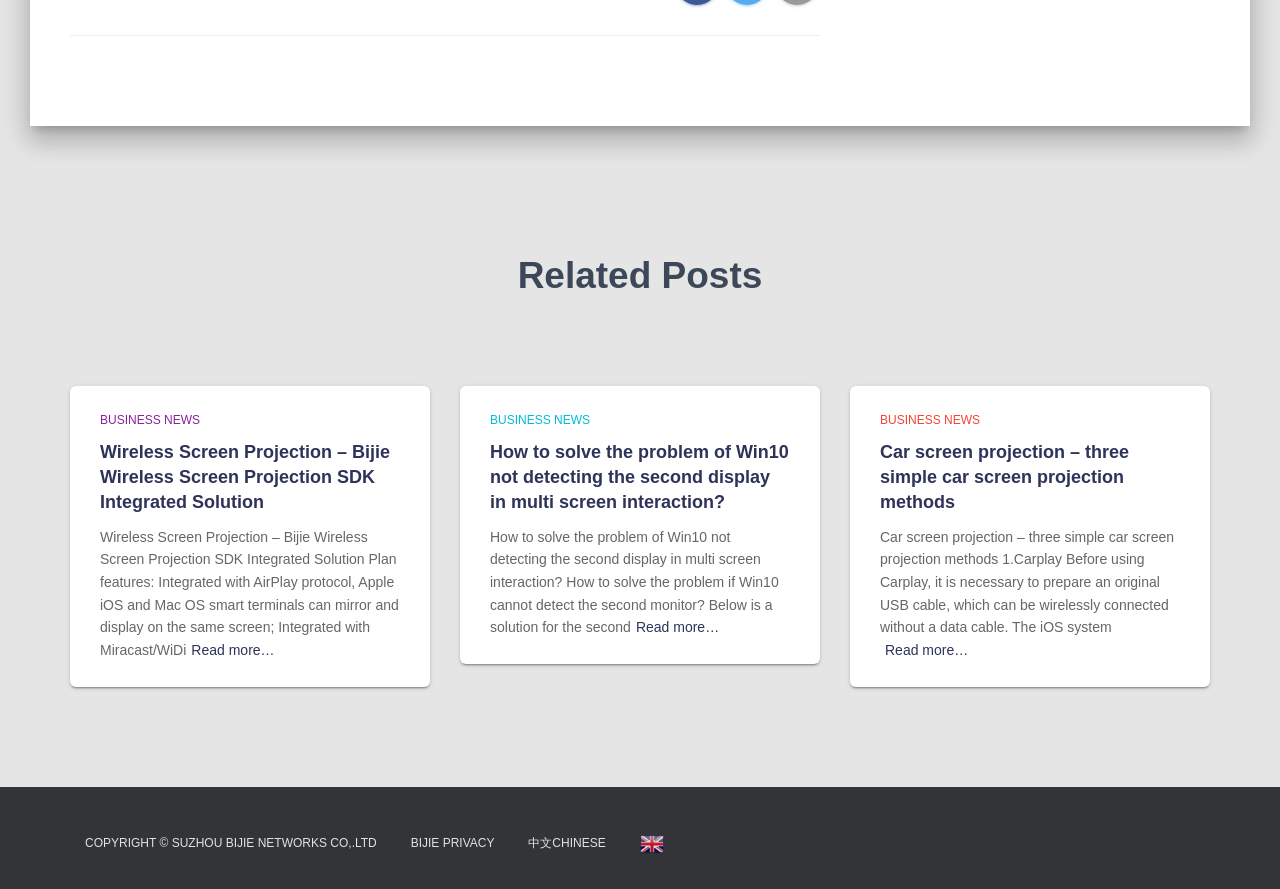What is the language of the webpage? Observe the screenshot and provide a one-word or short phrase answer.

English